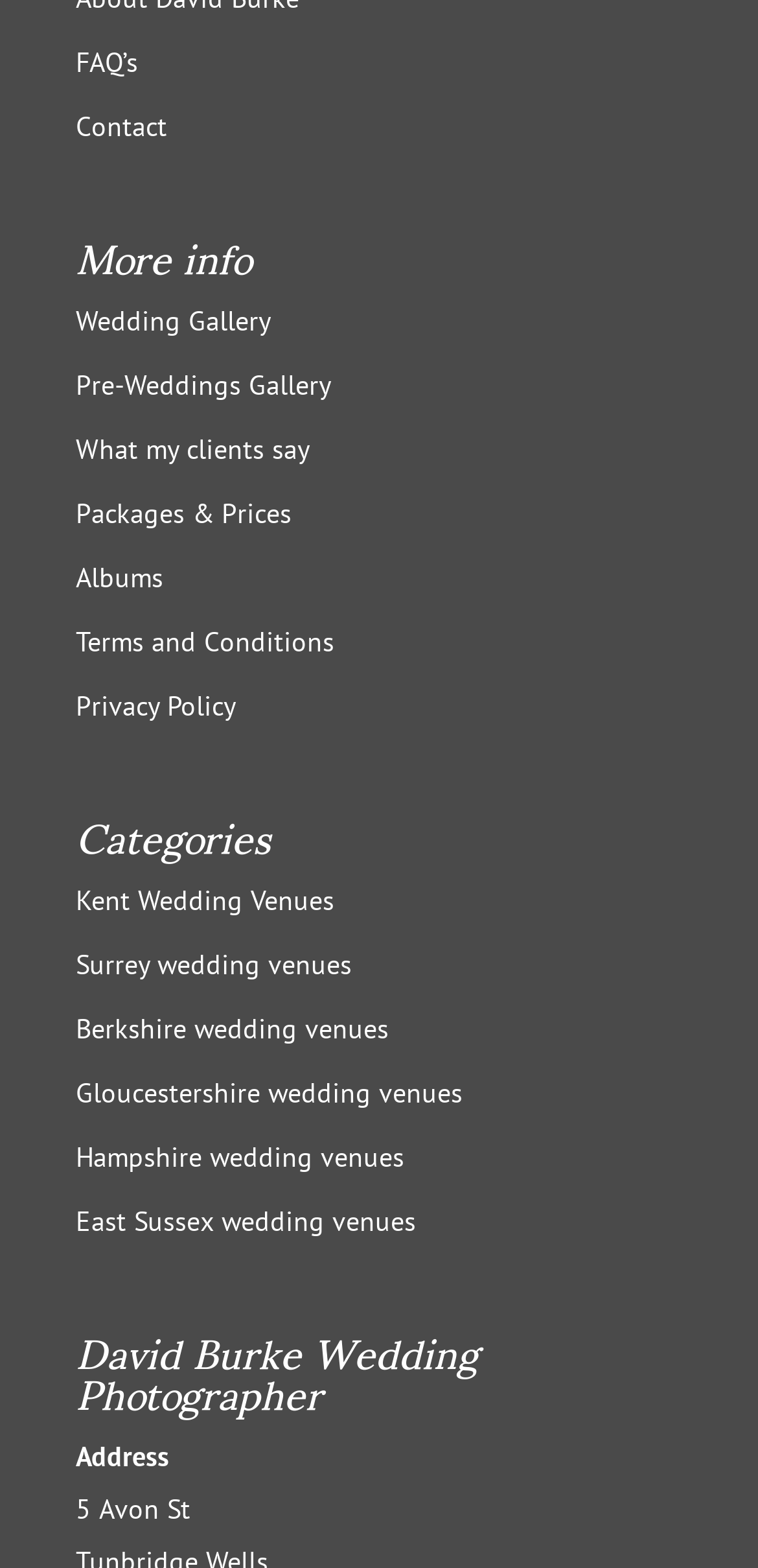Locate the bounding box of the UI element based on this description: "What my clients say". Provide four float numbers between 0 and 1 as [left, top, right, bottom].

[0.1, 0.275, 0.41, 0.297]